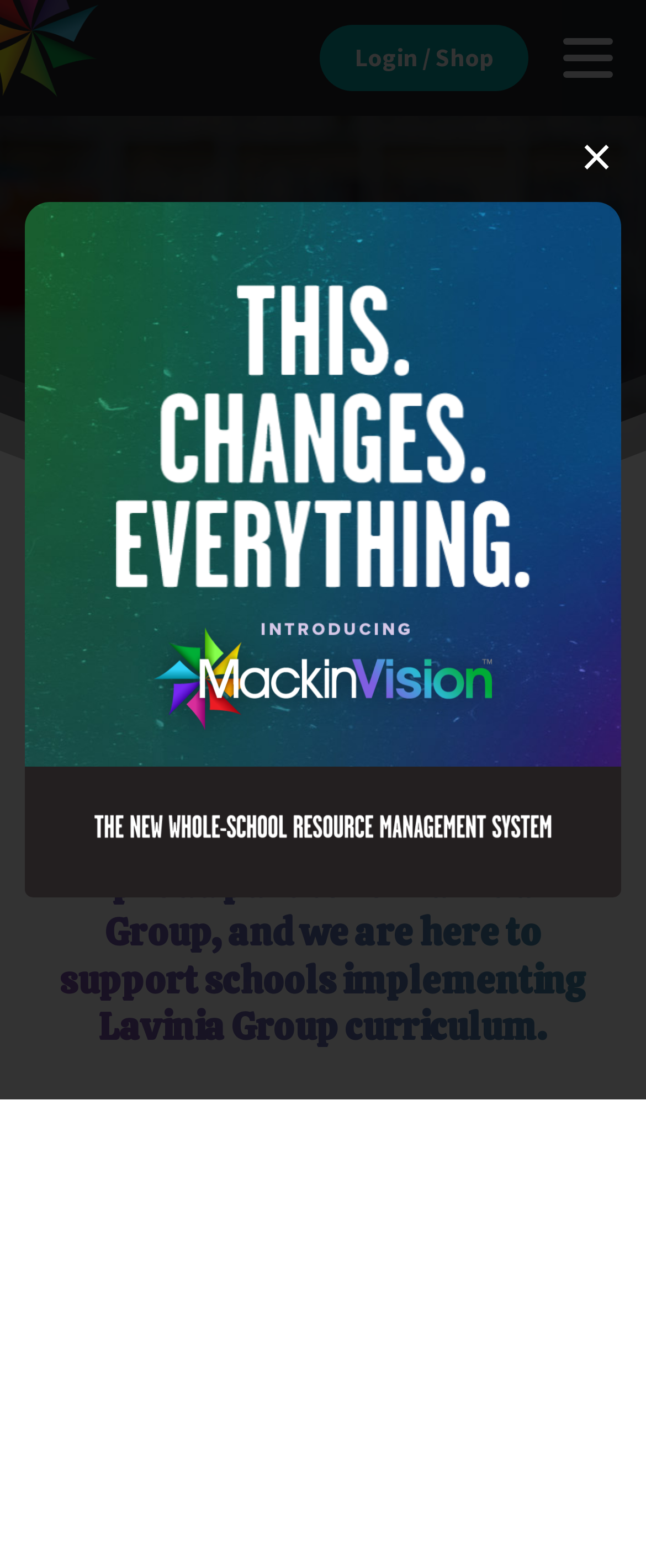Use one word or a short phrase to answer the question provided: 
What is the theme of the image at the top of the webpage?

School or education